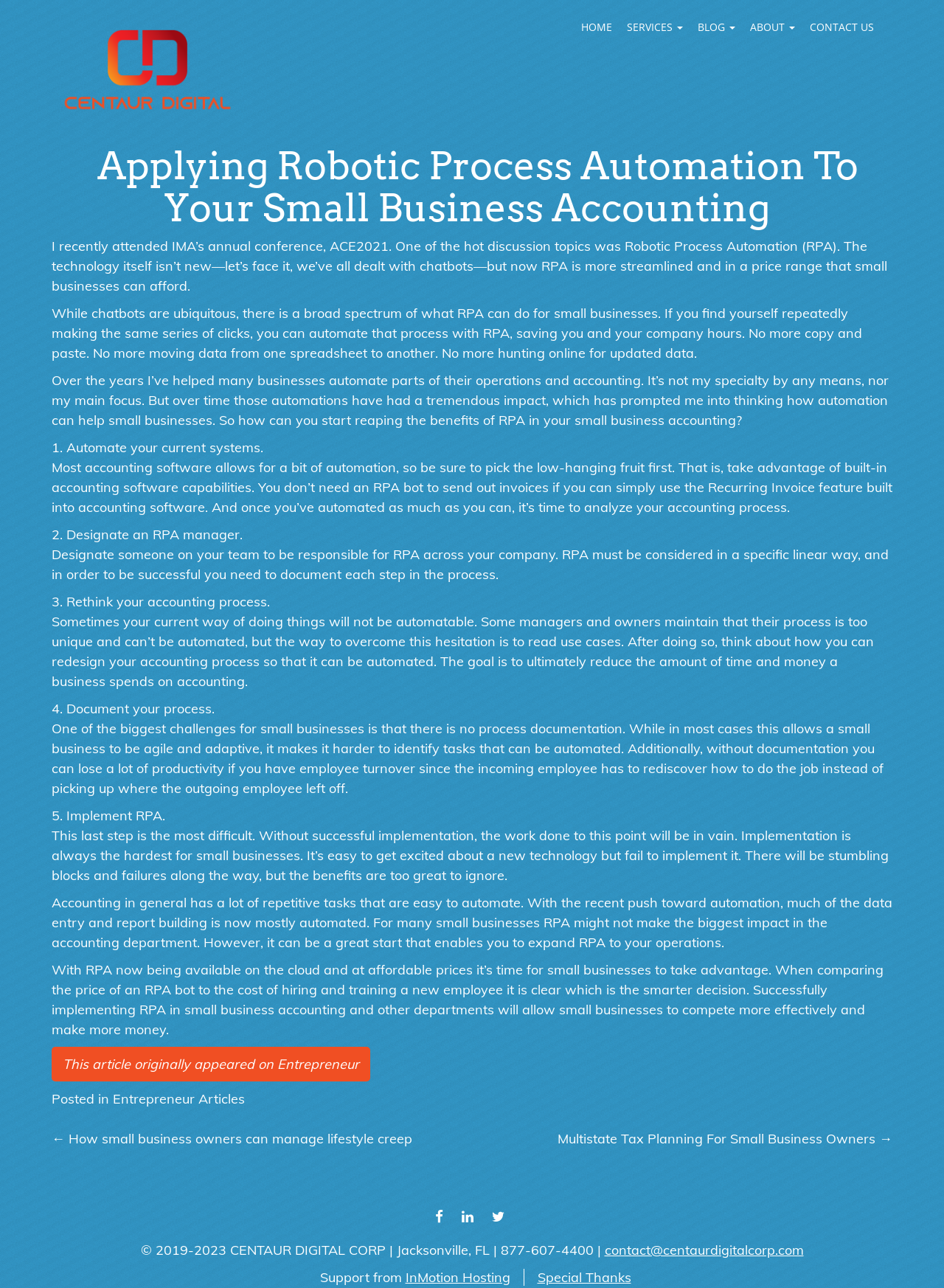Please find the top heading of the webpage and generate its text.

Applying Robotic Process Automation To Your Small Business Accounting